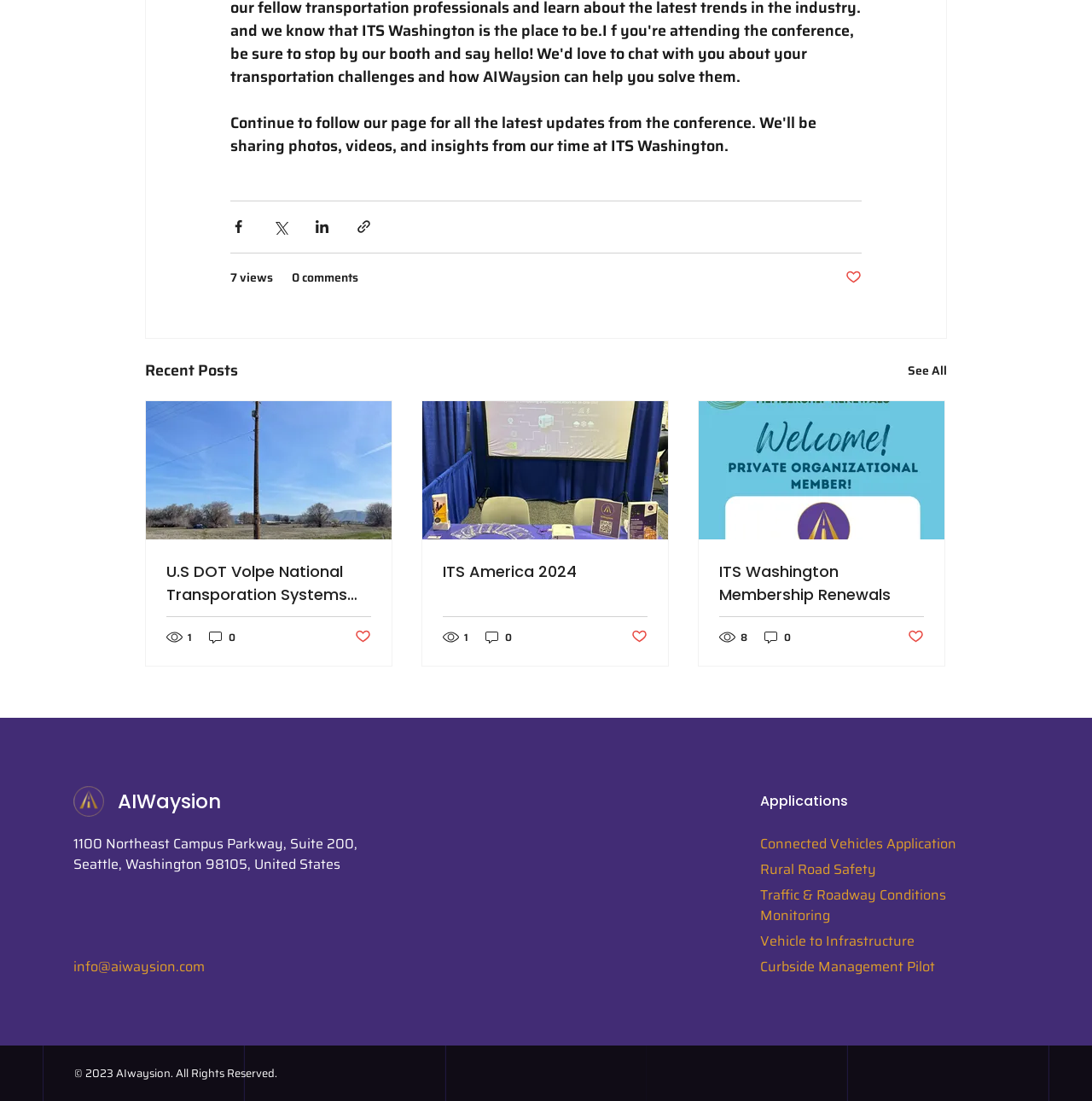Determine the bounding box of the UI element mentioned here: "ITS Washington Membership Renewals". The coordinates must be in the format [left, top, right, bottom] with values ranging from 0 to 1.

[0.659, 0.508, 0.846, 0.55]